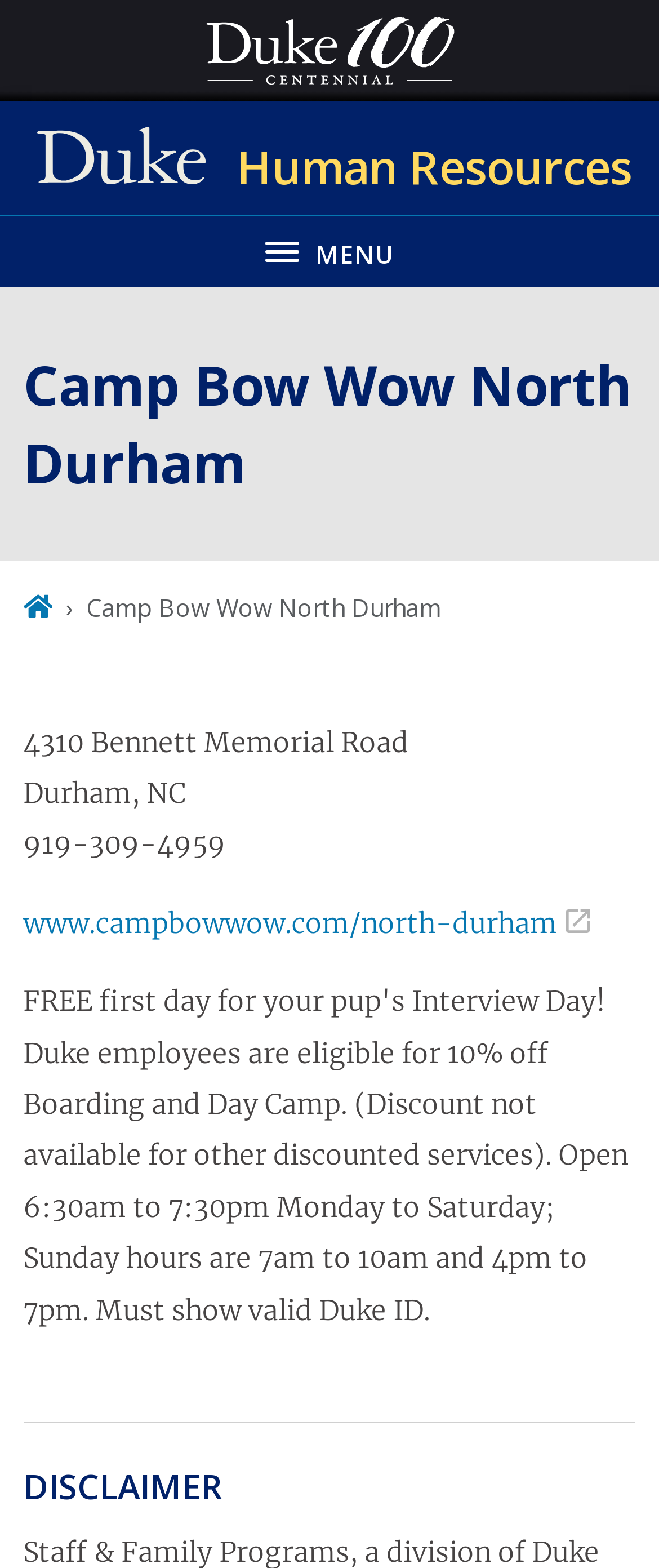Answer the question with a single word or phrase: 
What is the city where Camp Bow Wow North Durham is located?

Durham